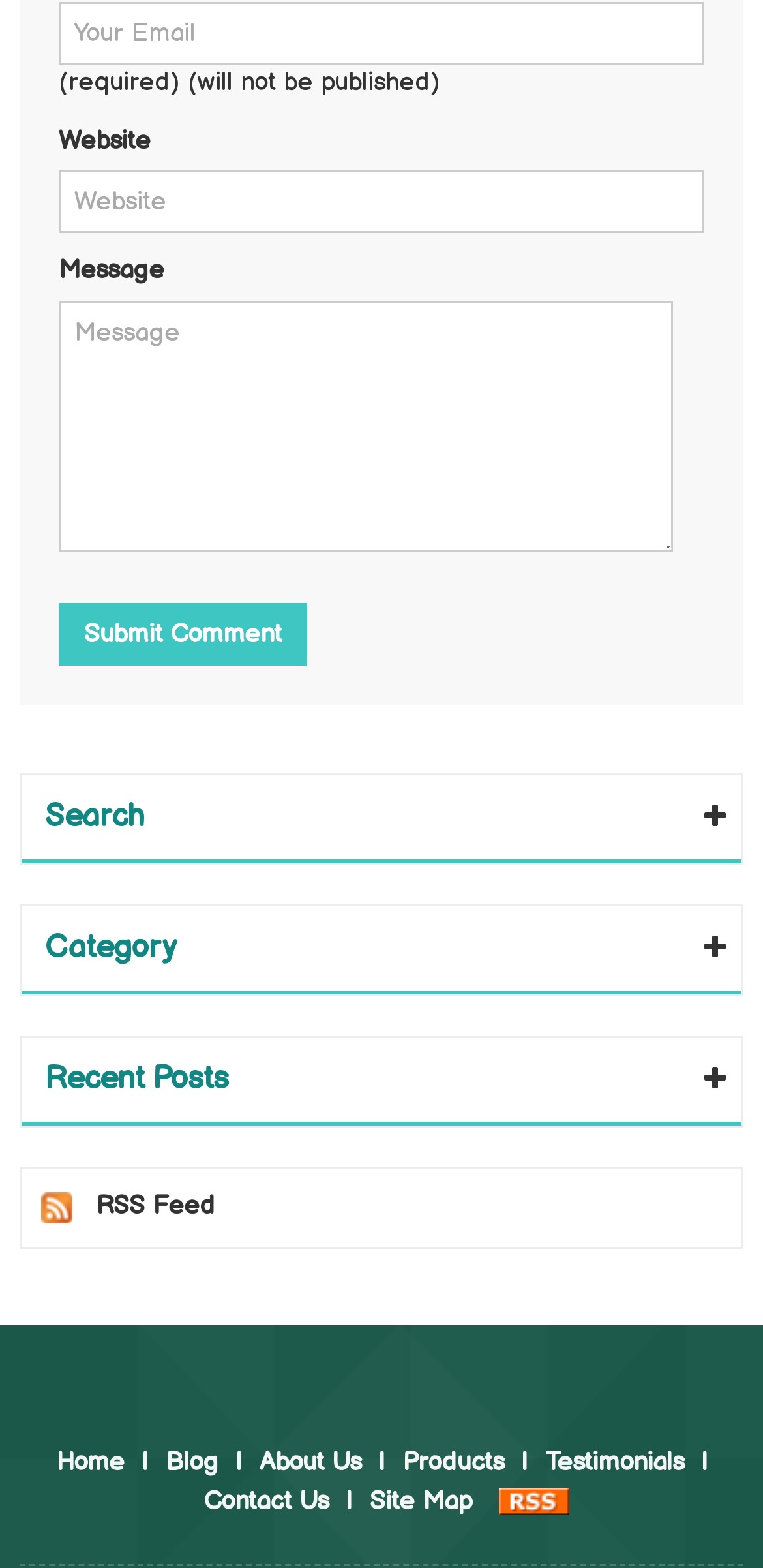What is the purpose of the textbox at the top?
Provide a detailed answer to the question, using the image to inform your response.

The textbox at the top has a label 'Your Email' and is not required, suggesting that it is used to enter an email address, possibly for commenting or subscribing to a newsletter.